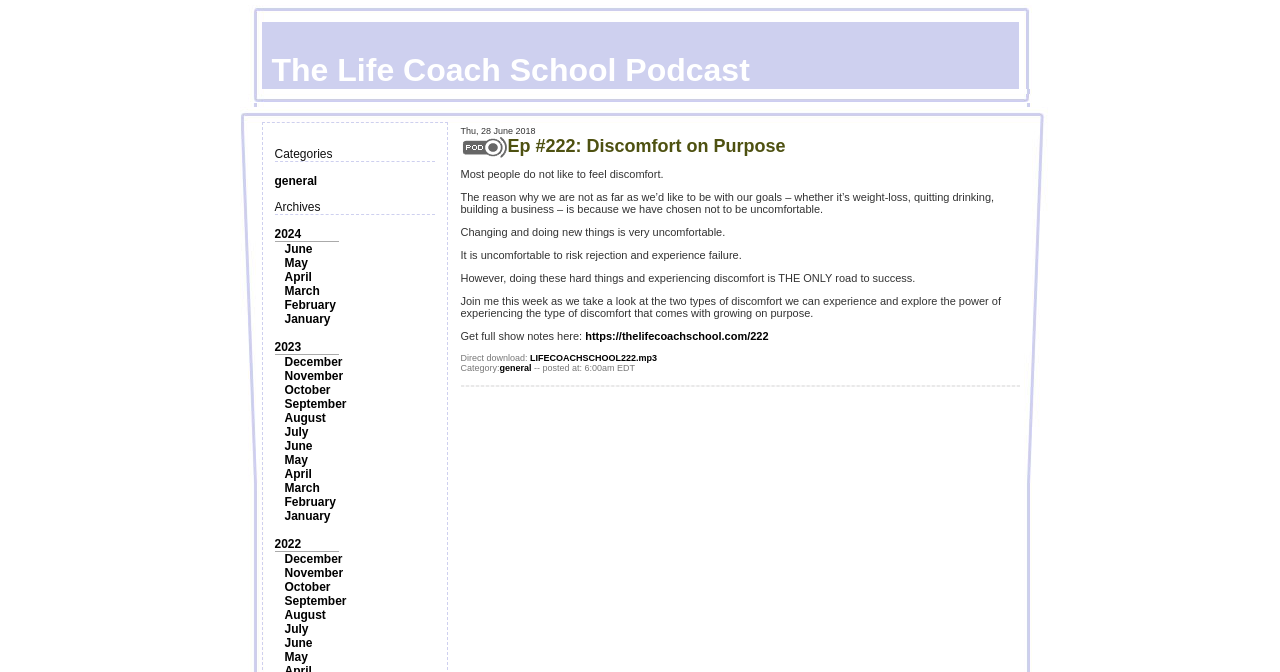What is the file name of the podcast episode download?
Please answer the question as detailed as possible.

I found the file name by looking at the text 'Direct download: LIFECOACHSCHOOL222.mp3' at the bottom of the podcast episode description.